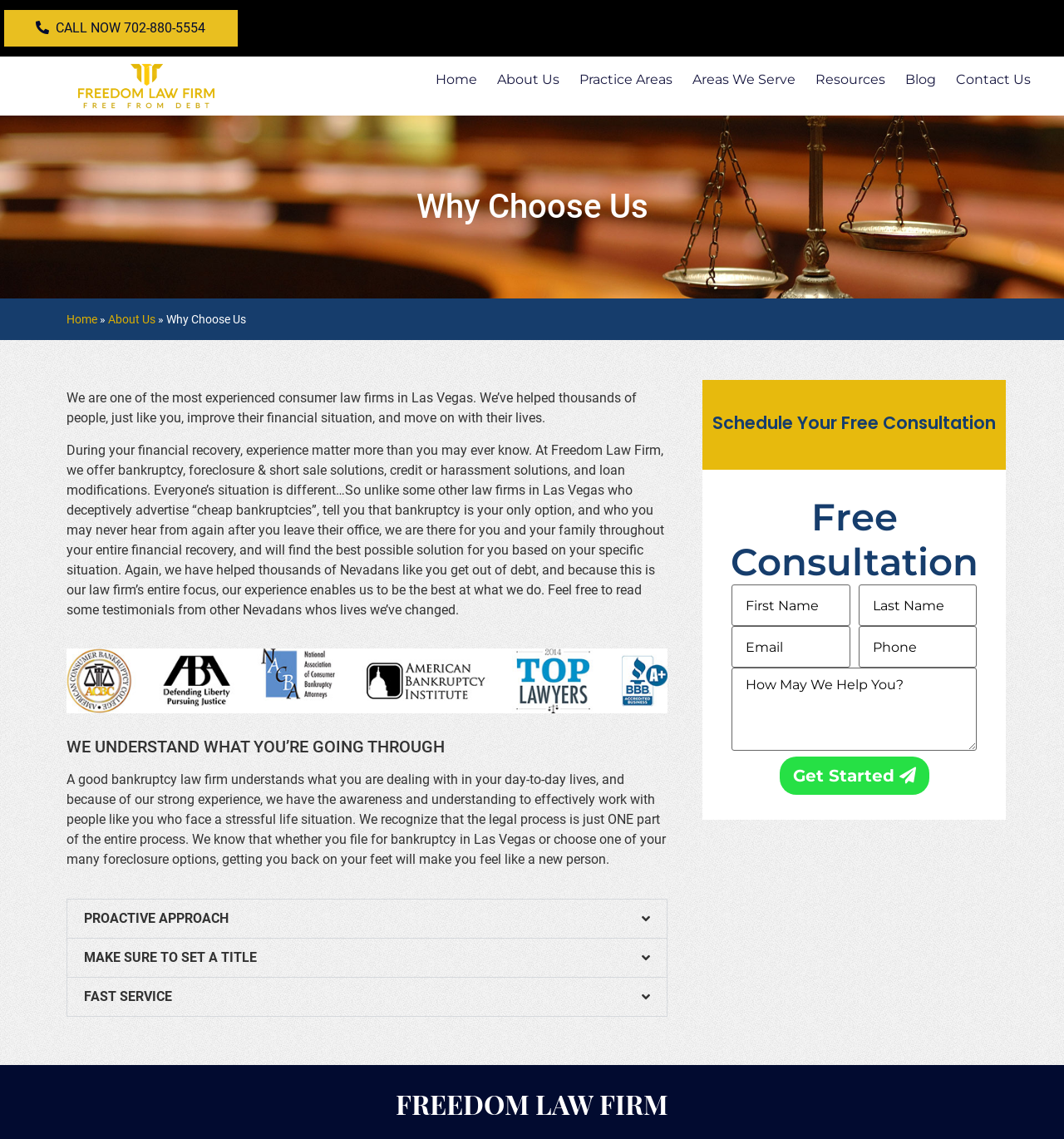Locate the bounding box coordinates of the item that should be clicked to fulfill the instruction: "Click the 'Comprar' link".

None